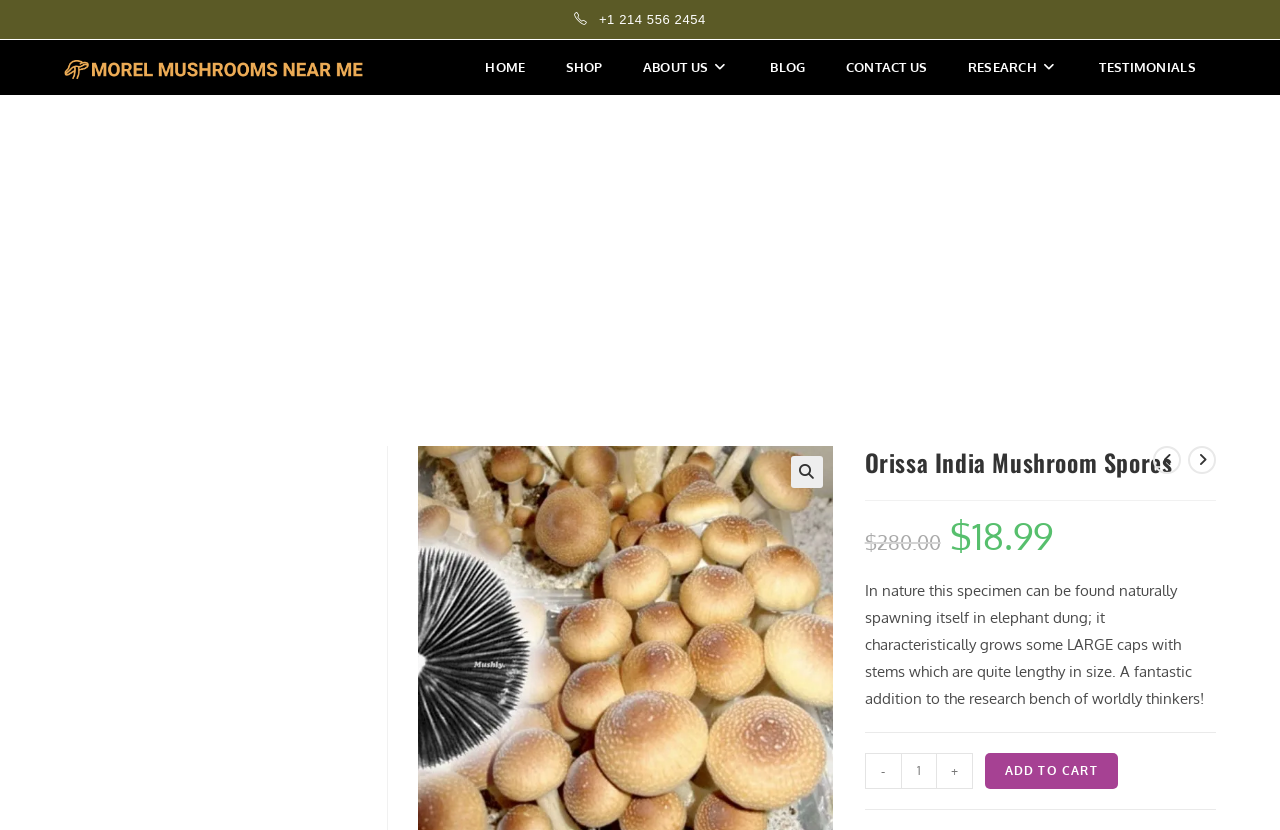What is the name of the mushroom species being described?
Relying on the image, give a concise answer in one word or a brief phrase.

Orissa India Mushroom